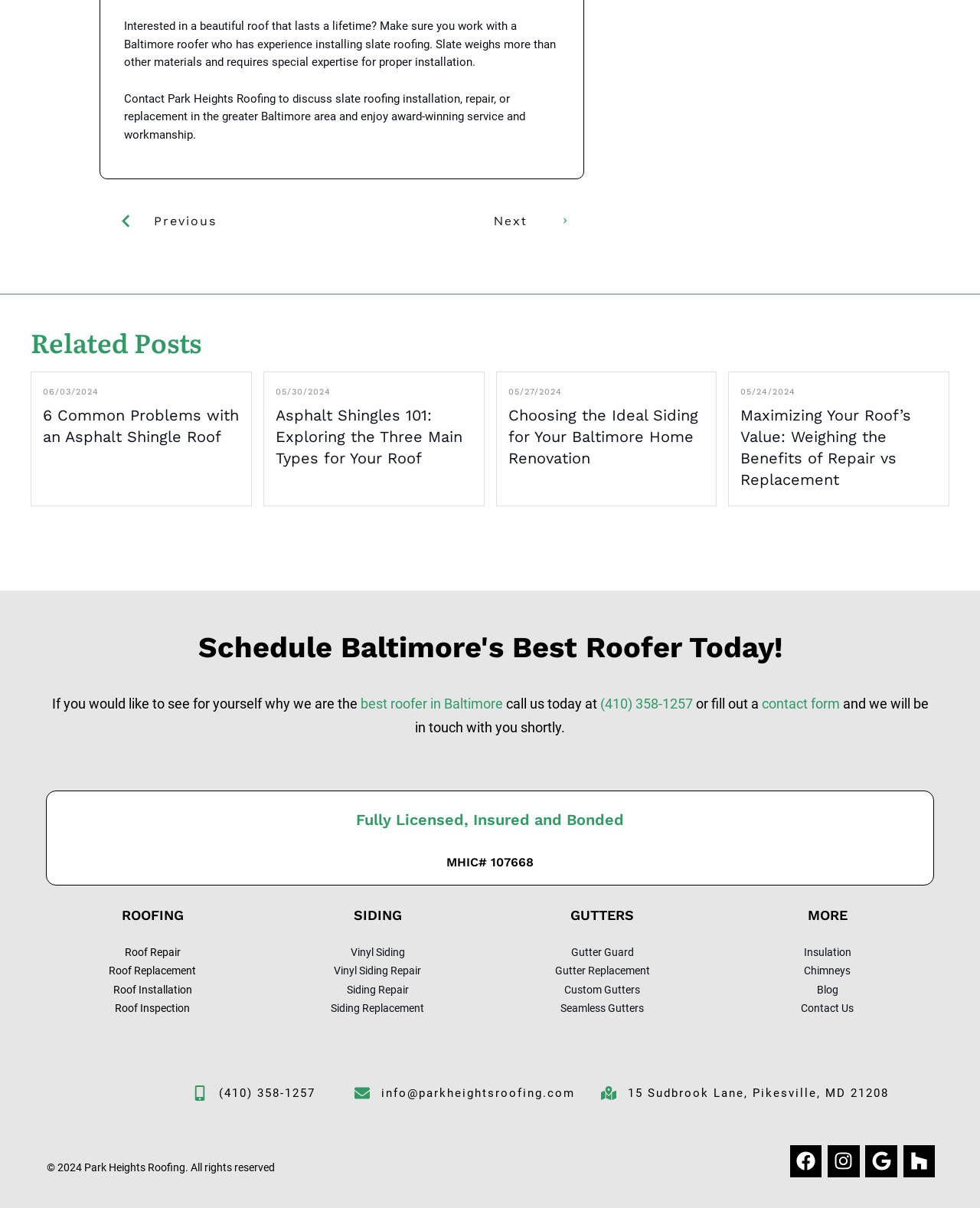Identify and provide the bounding box coordinates of the UI element described: "best roofer in Baltimore". The coordinates should be formatted as [left, top, right, bottom], with each number being a float between 0 and 1.

[0.368, 0.576, 0.513, 0.589]